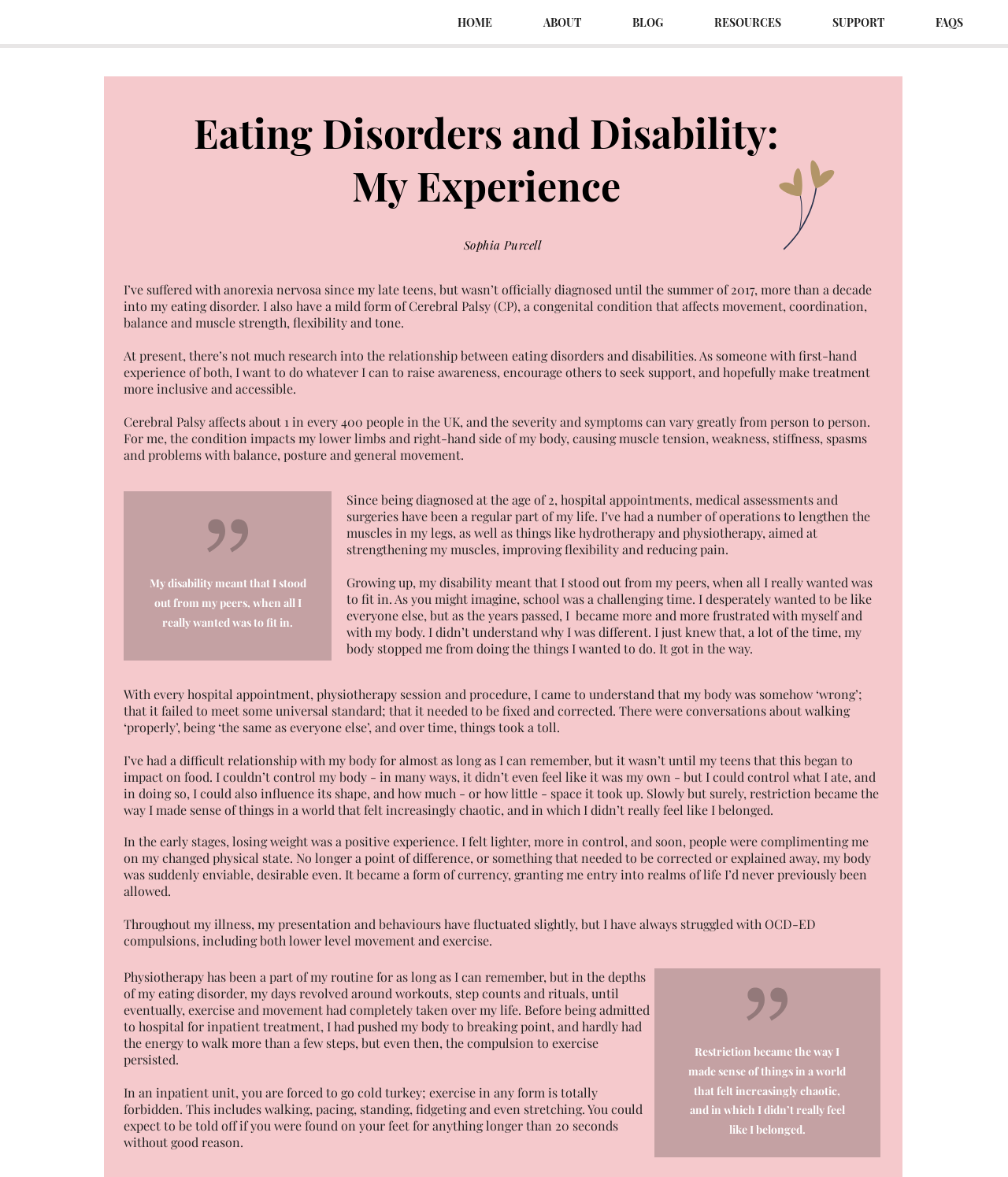Provide a one-word or short-phrase answer to the question:
What is the condition that affects the author's movement?

Cerebral Palsy